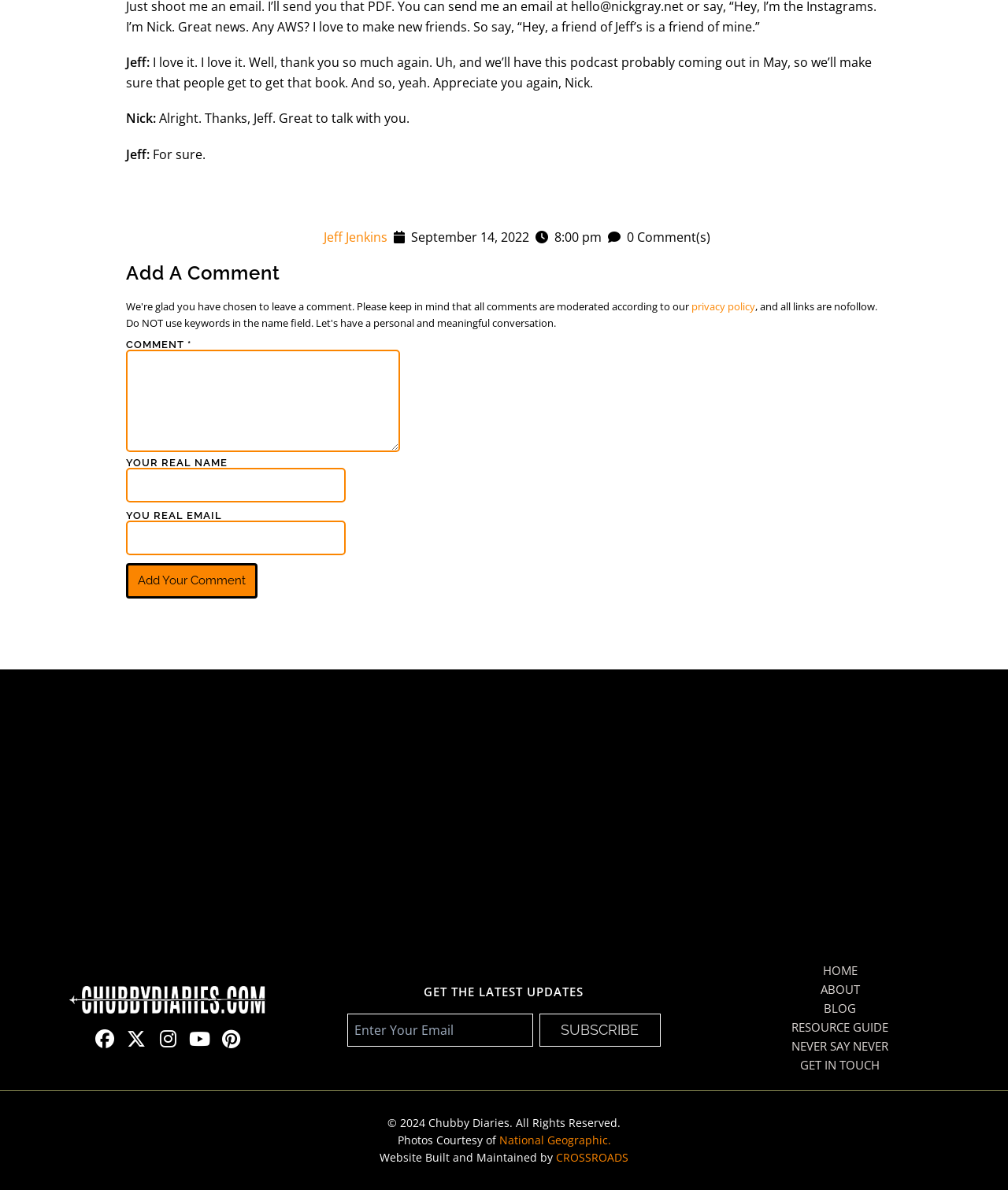Please determine the bounding box coordinates of the element's region to click in order to carry out the following instruction: "Enter your email address in the 'Enter Your Email' field". The coordinates should be four float numbers between 0 and 1, i.e., [left, top, right, bottom].

[0.344, 0.852, 0.529, 0.88]